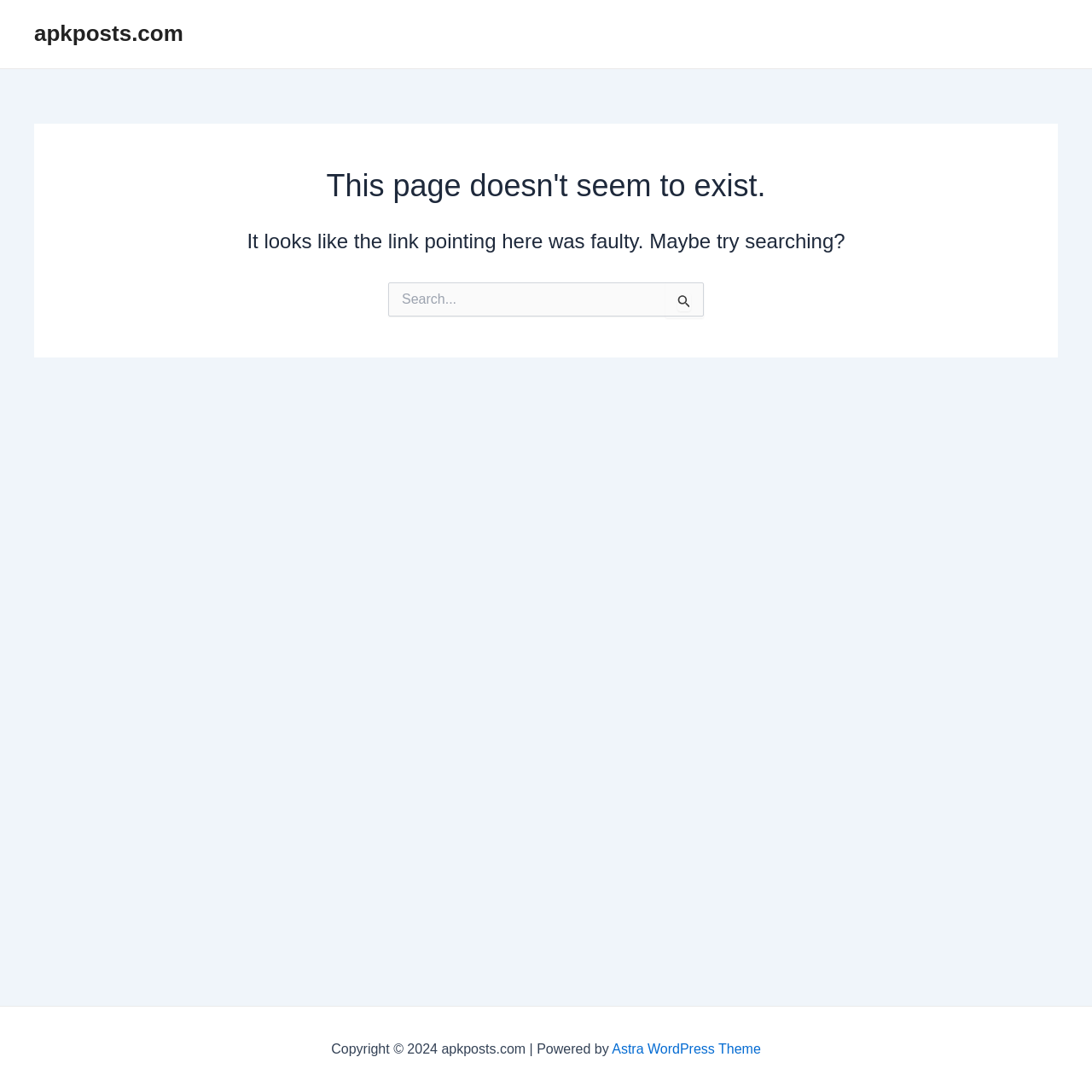Detail the webpage's structure and highlights in your description.

The webpage is a "Page not found" error page from apkposts.com. At the top left, there is a link to the website's homepage, "apkposts.com". Below it, there is a header section that spans almost the entire width of the page, containing a heading that reads "This page doesn't seem to exist." 

Below the header, there is another heading that says "It looks like the link pointing here was faulty. Maybe try searching?" This heading is positioned near the top center of the page. 

To the right of the second heading, there is a search bar with a label "Search for:" and a search box where users can input their queries. The search box is accompanied by two buttons: a "Search Submit" button with a small icon, and a "Search" button. The search bar is positioned roughly in the top half of the page.

At the very bottom of the page, there is a footer section that spans the entire width of the page. It contains a copyright notice that reads "Copyright © 2024 apkposts.com | Powered by" followed by a link to "Astra WordPress Theme".